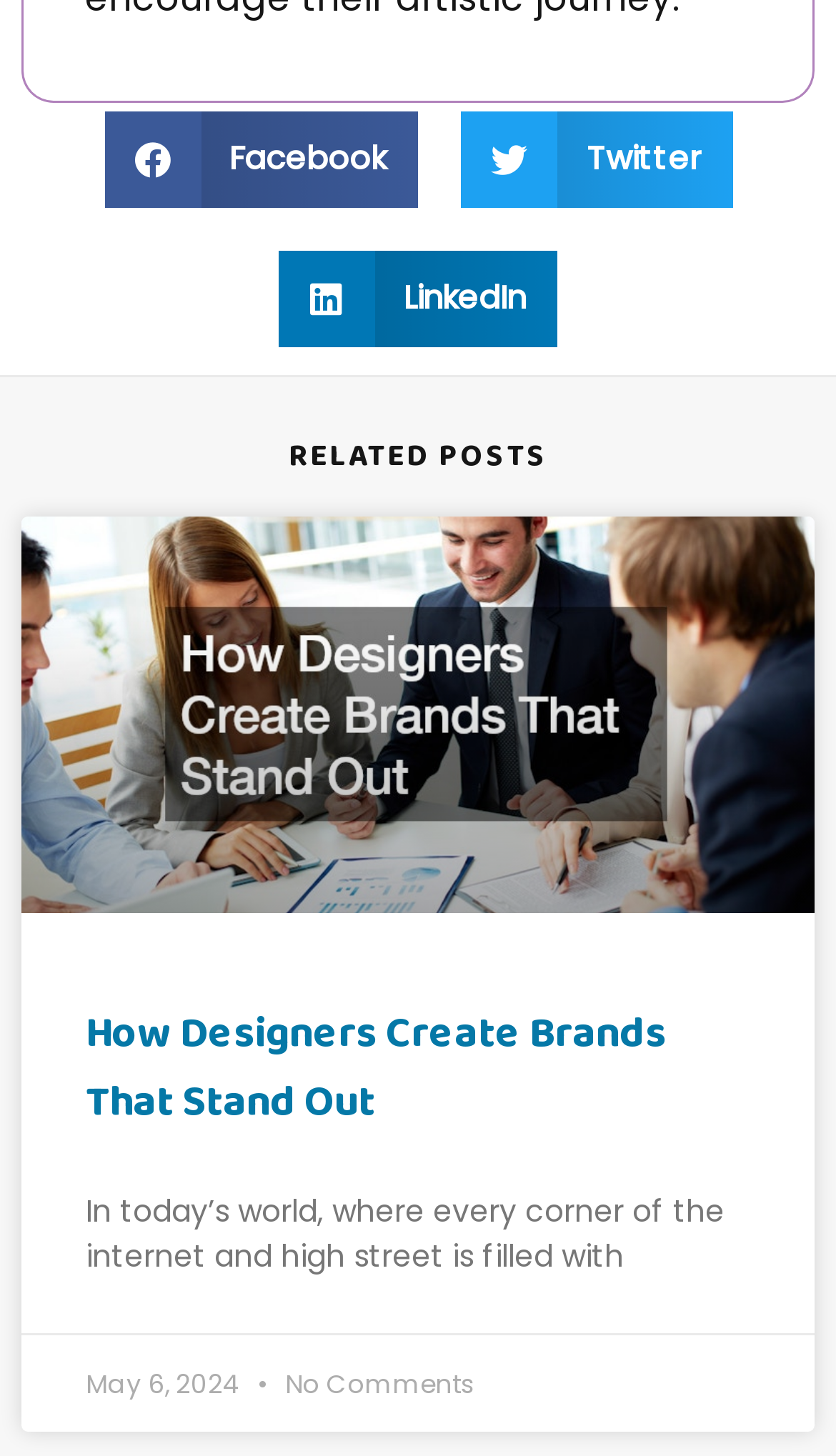Based on the description "Facebook", find the bounding box of the specified UI element.

[0.124, 0.076, 0.5, 0.142]